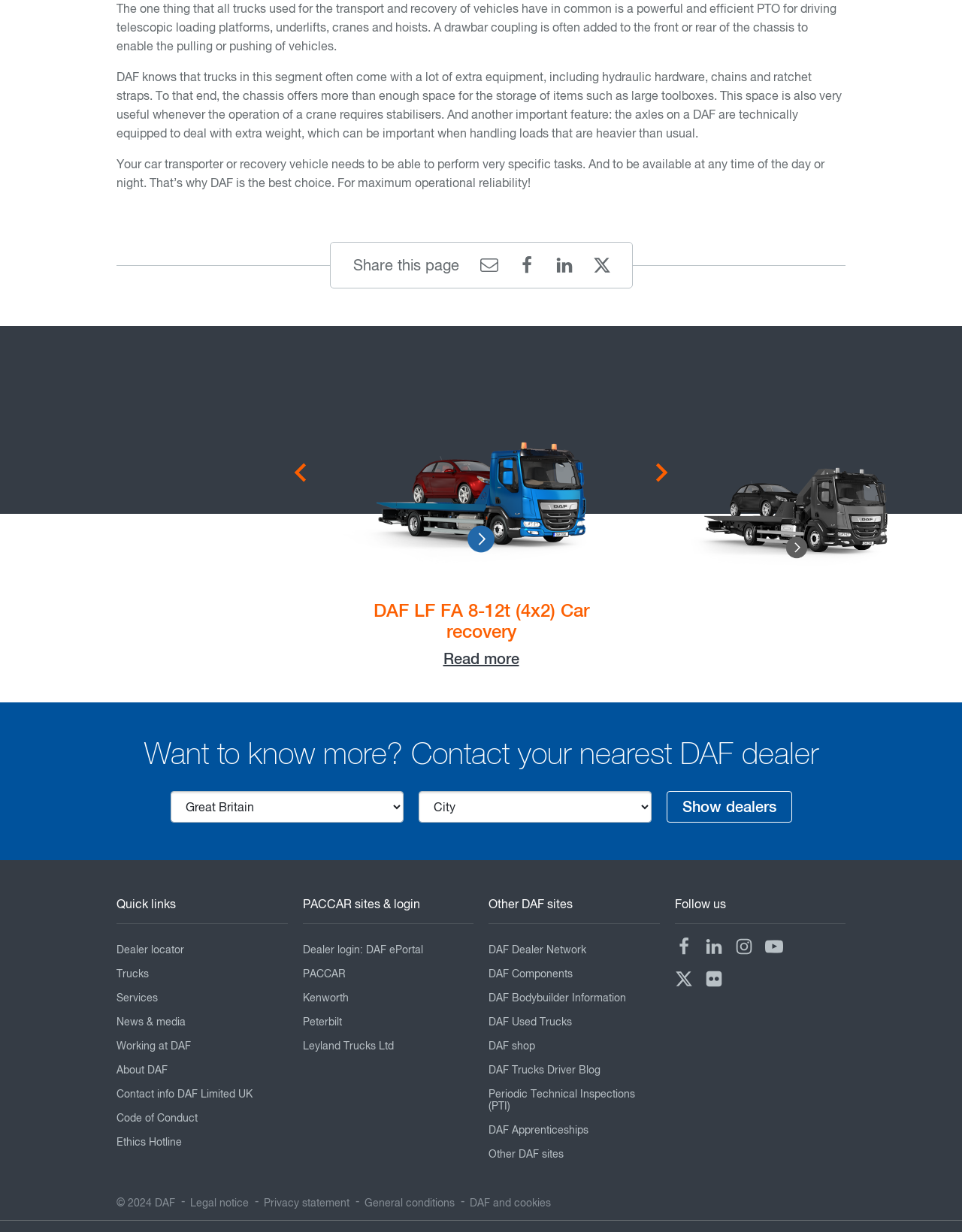Please provide a comprehensive response to the question based on the details in the image: What type of vehicles are shown in the images on this webpage?

The images on this webpage appear to be showcasing different models of DAF trucks, specifically those designed for car recovery and transportation.